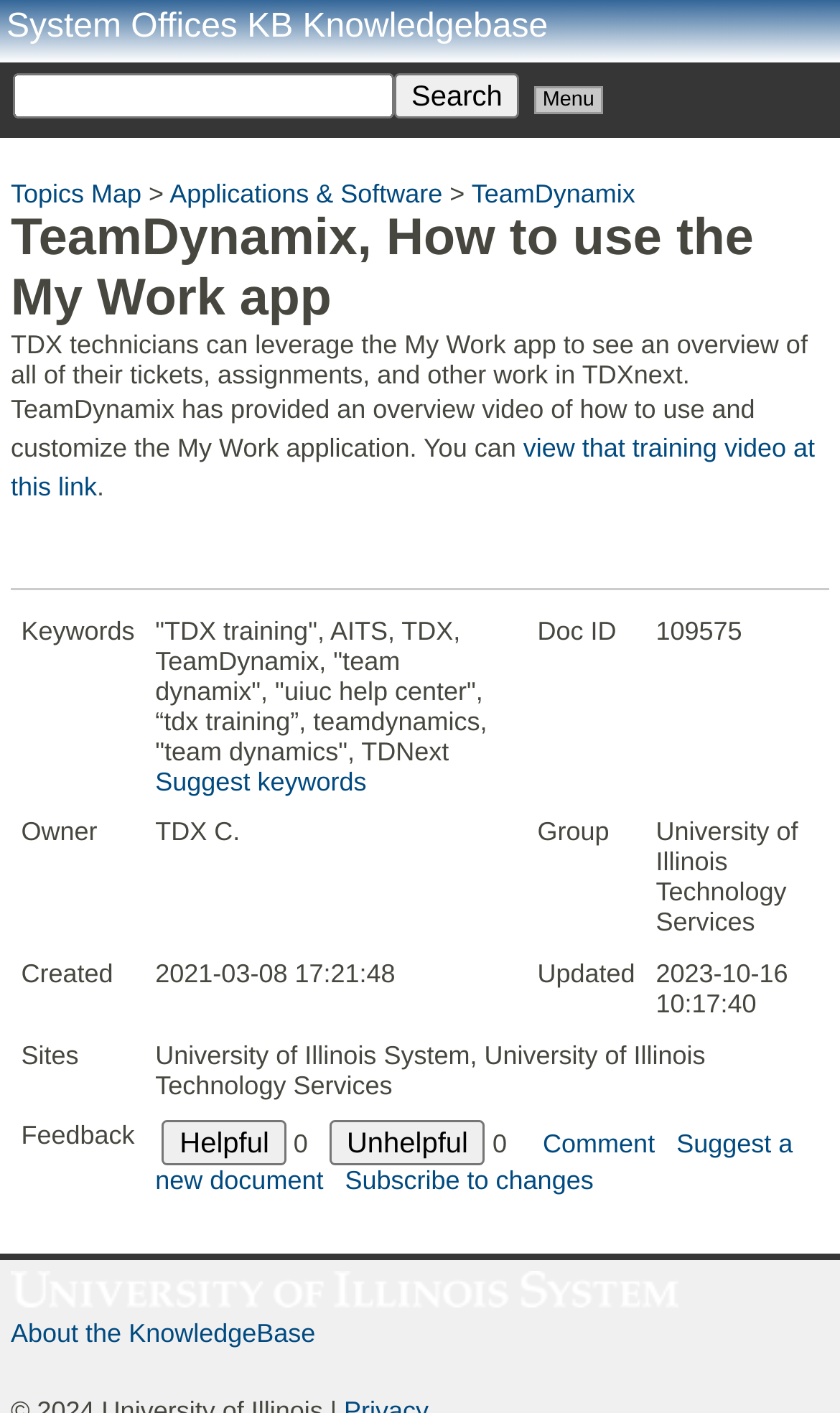Please find the bounding box for the UI component described as follows: "Build confidence".

None